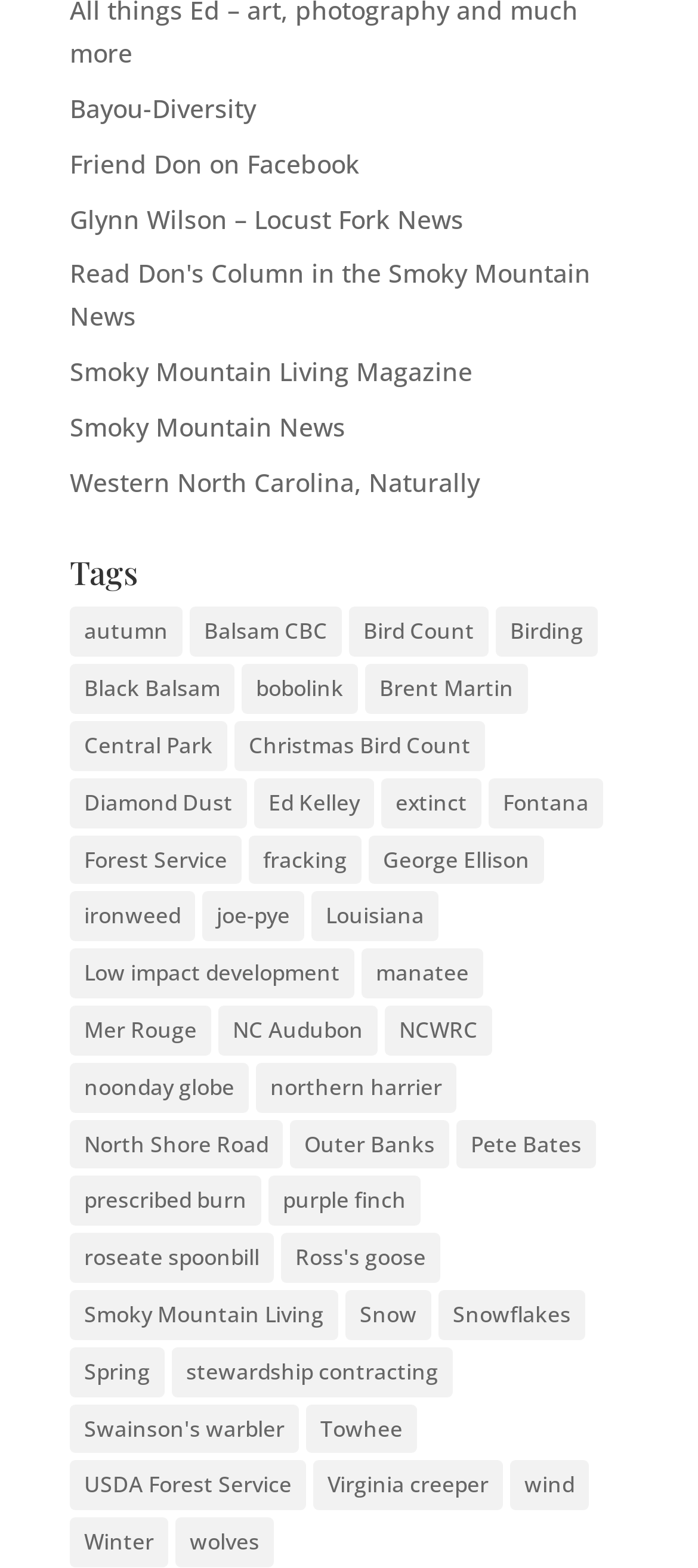Using the provided element description, identify the bounding box coordinates as (top-left x, top-left y, bottom-right x, bottom-right y). Ensure all values are between 0 and 1. Description: Snow

[0.495, 0.823, 0.618, 0.854]